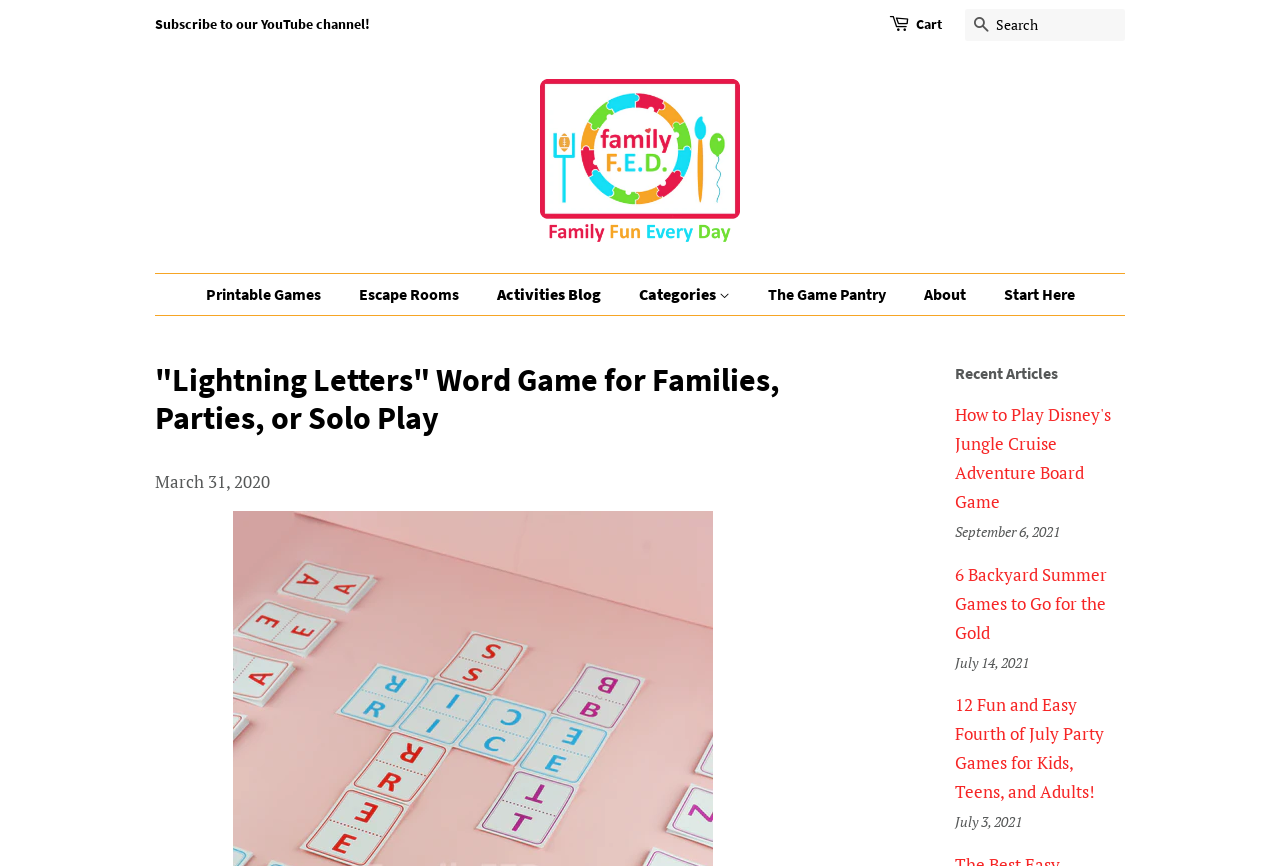Using the provided description Start Here, find the bounding box coordinates for the UI element. Provide the coordinates in (top-left x, top-left y, bottom-right x, bottom-right y) format, ensuring all values are between 0 and 1.

[0.772, 0.316, 0.839, 0.364]